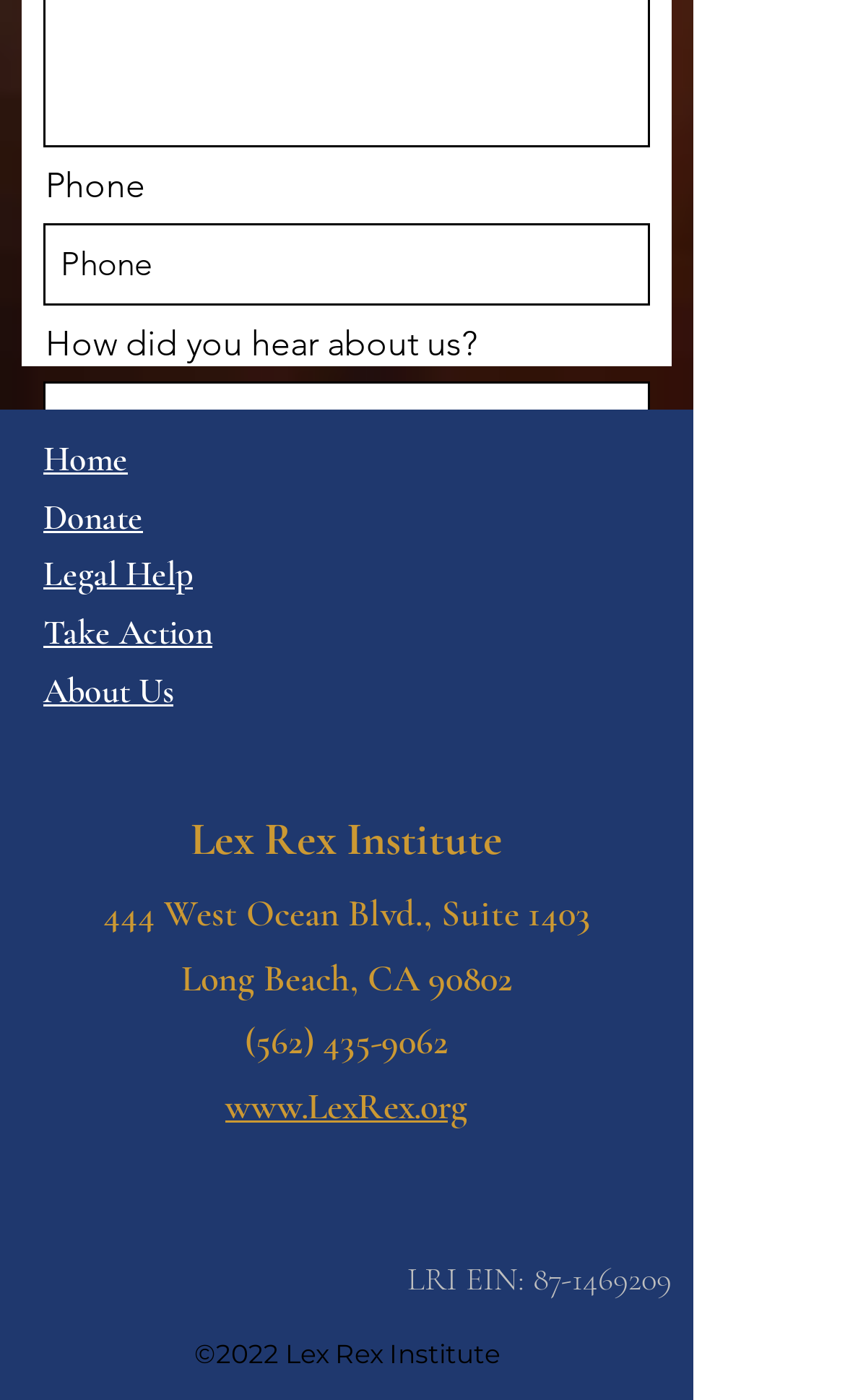Use a single word or phrase to answer the following:
What is the year of the copyright?

2022